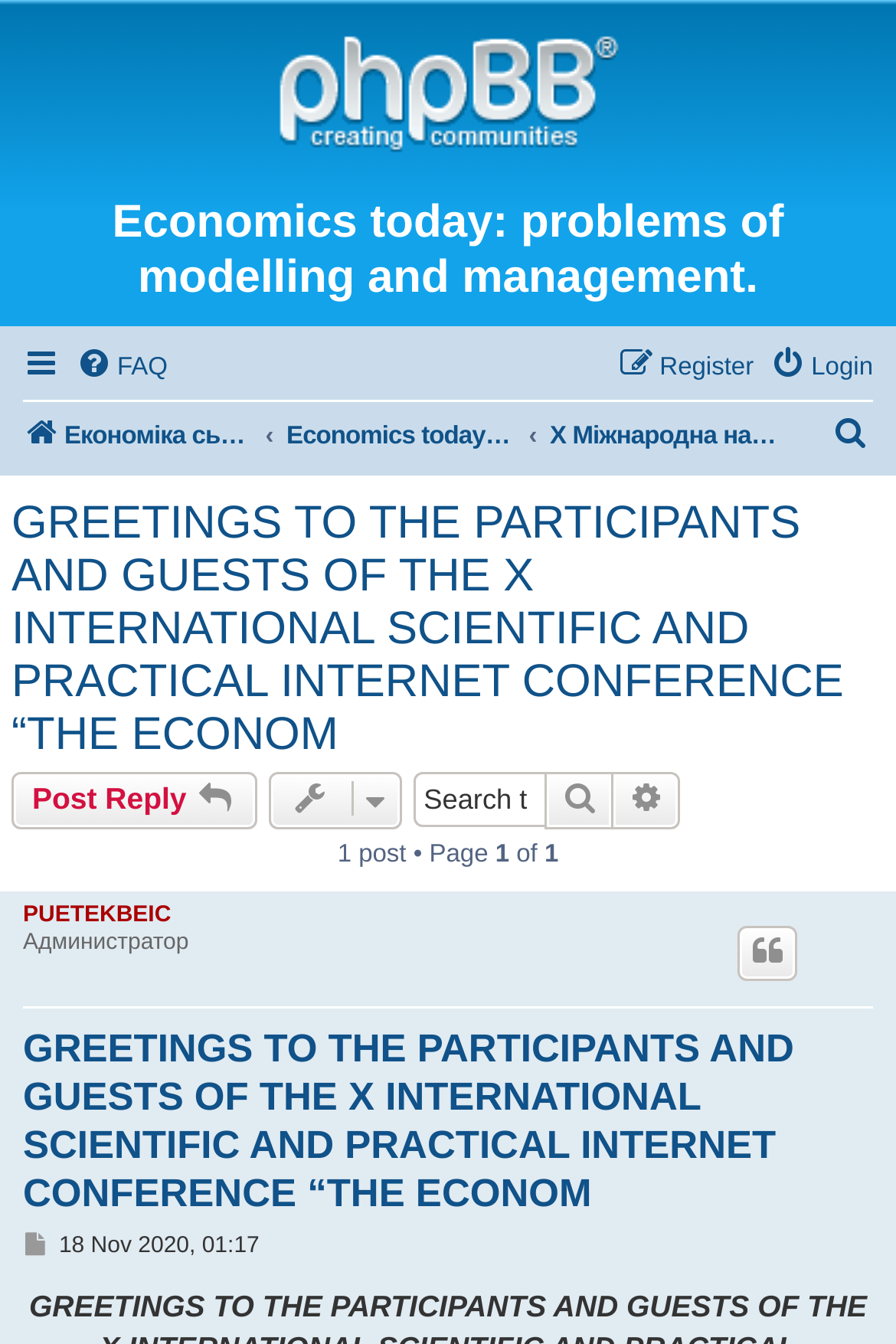Given the webpage screenshot and the description, determine the bounding box coordinates (top-left x, top-left y, bottom-right x, bottom-right y) that define the location of the UI element matching this description: Login

[0.859, 0.253, 0.974, 0.294]